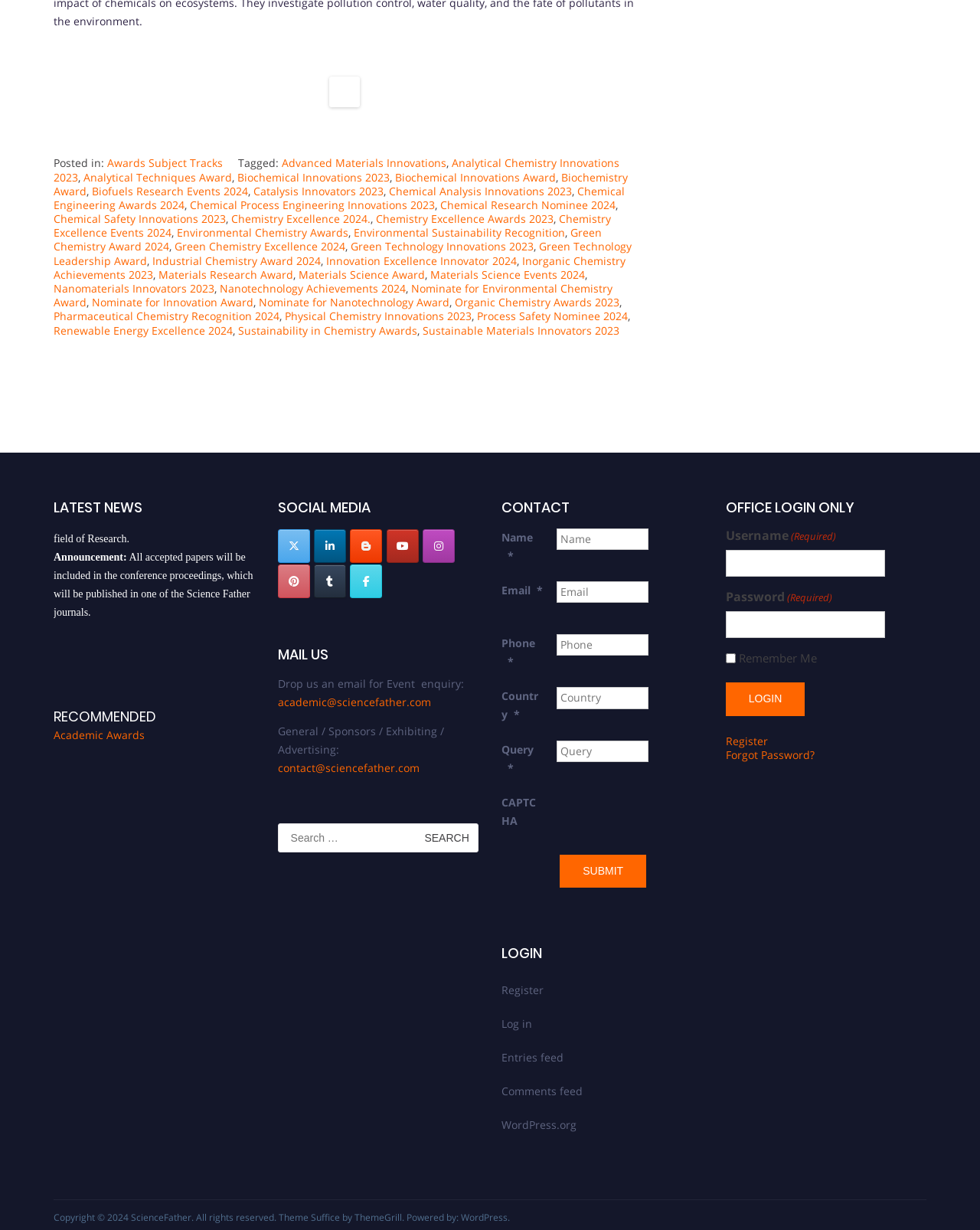For the given element description Nominate for Environmental Chemistry Award, determine the bounding box coordinates of the UI element. The coordinates should follow the format (top-left x, top-left y, bottom-right x, bottom-right y) and be within the range of 0 to 1.

[0.055, 0.229, 0.625, 0.252]